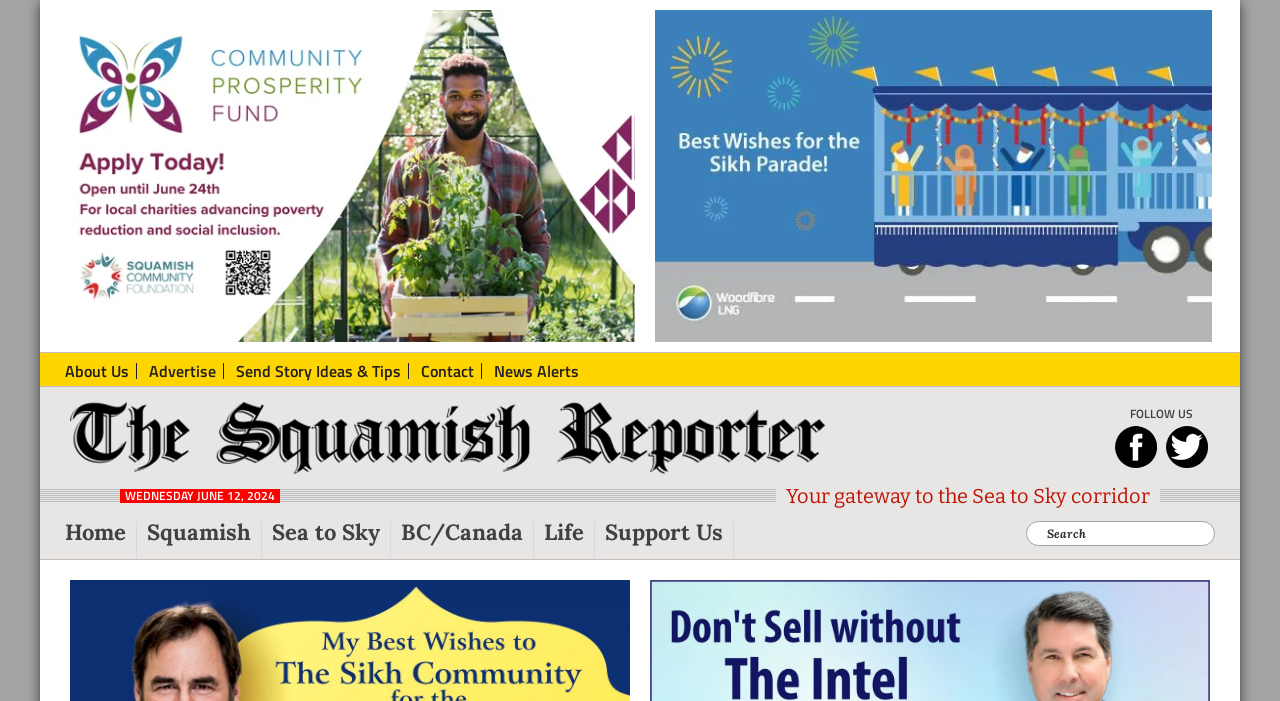Please locate the bounding box coordinates for the element that should be clicked to achieve the following instruction: "Visit the 'Home' page". Ensure the coordinates are given as four float numbers between 0 and 1, i.e., [left, top, right, bottom].

[0.051, 0.744, 0.107, 0.797]